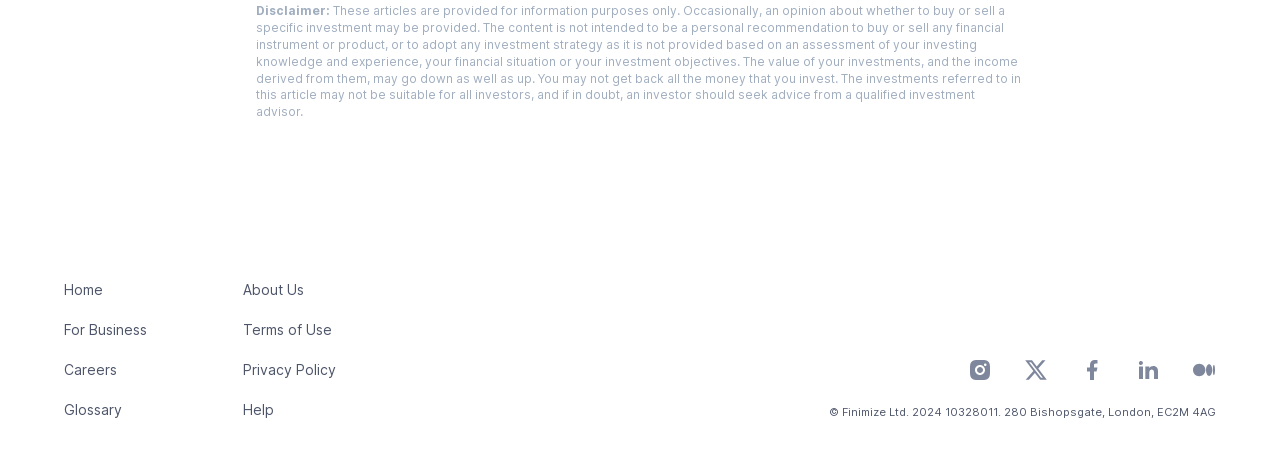Give a one-word or one-phrase response to the question: 
What is the copyright year?

2024